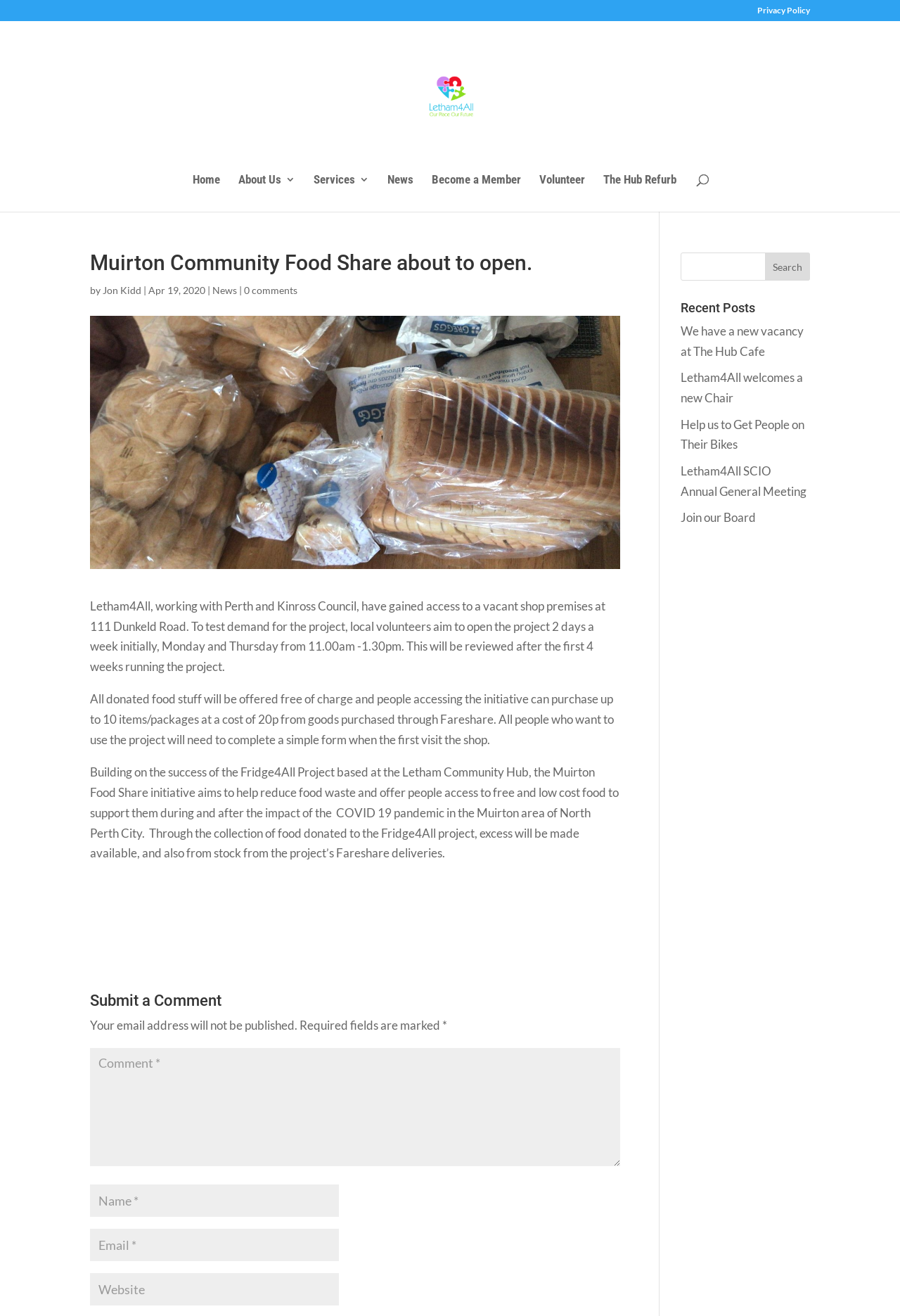Bounding box coordinates are to be given in the format (top-left x, top-left y, bottom-right x, bottom-right y). All values must be floating point numbers between 0 and 1. Provide the bounding box coordinate for the UI element described as: Job board

None